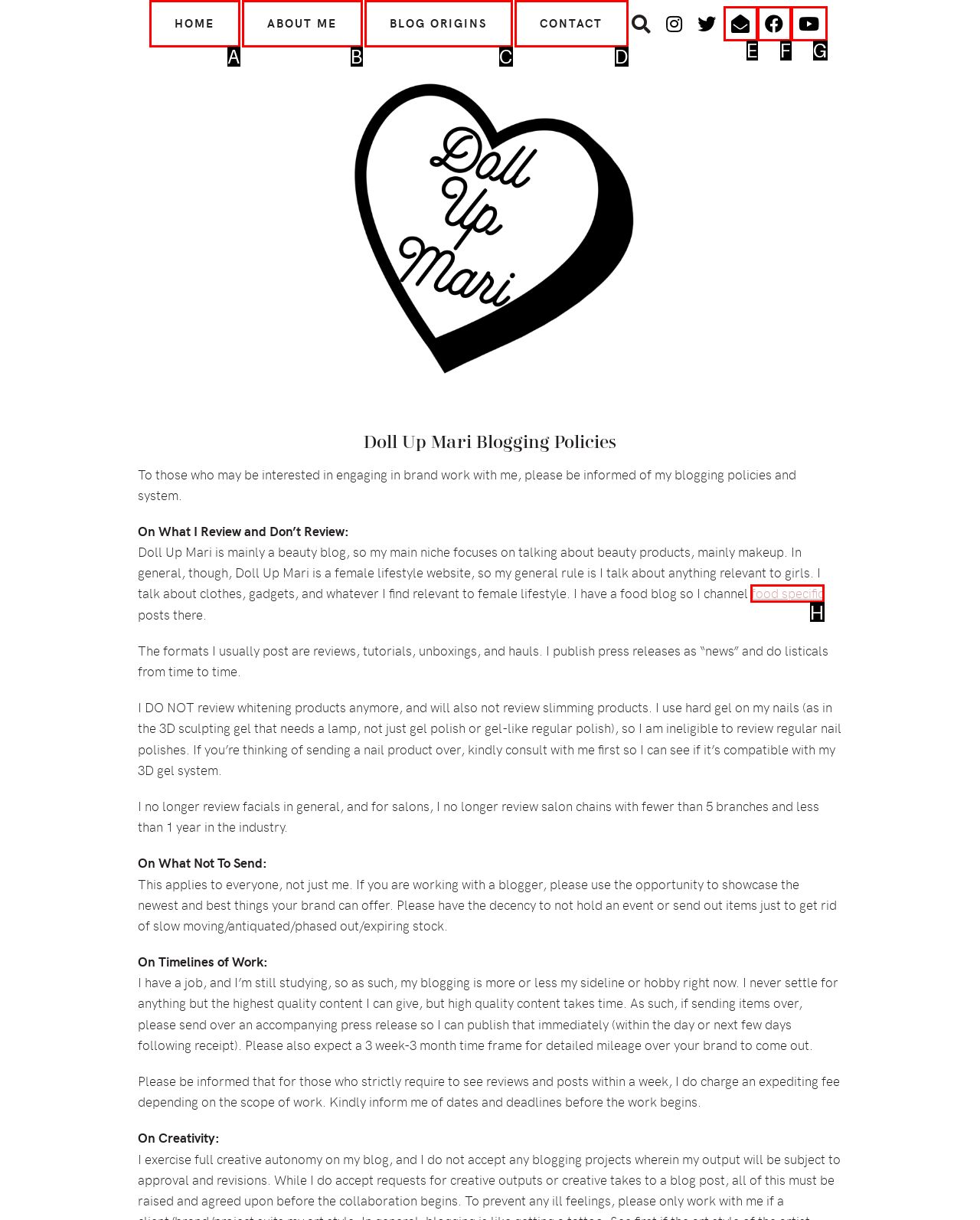Tell me which UI element to click to fulfill the given task: Search for something. Respond with the letter of the correct option directly.

None